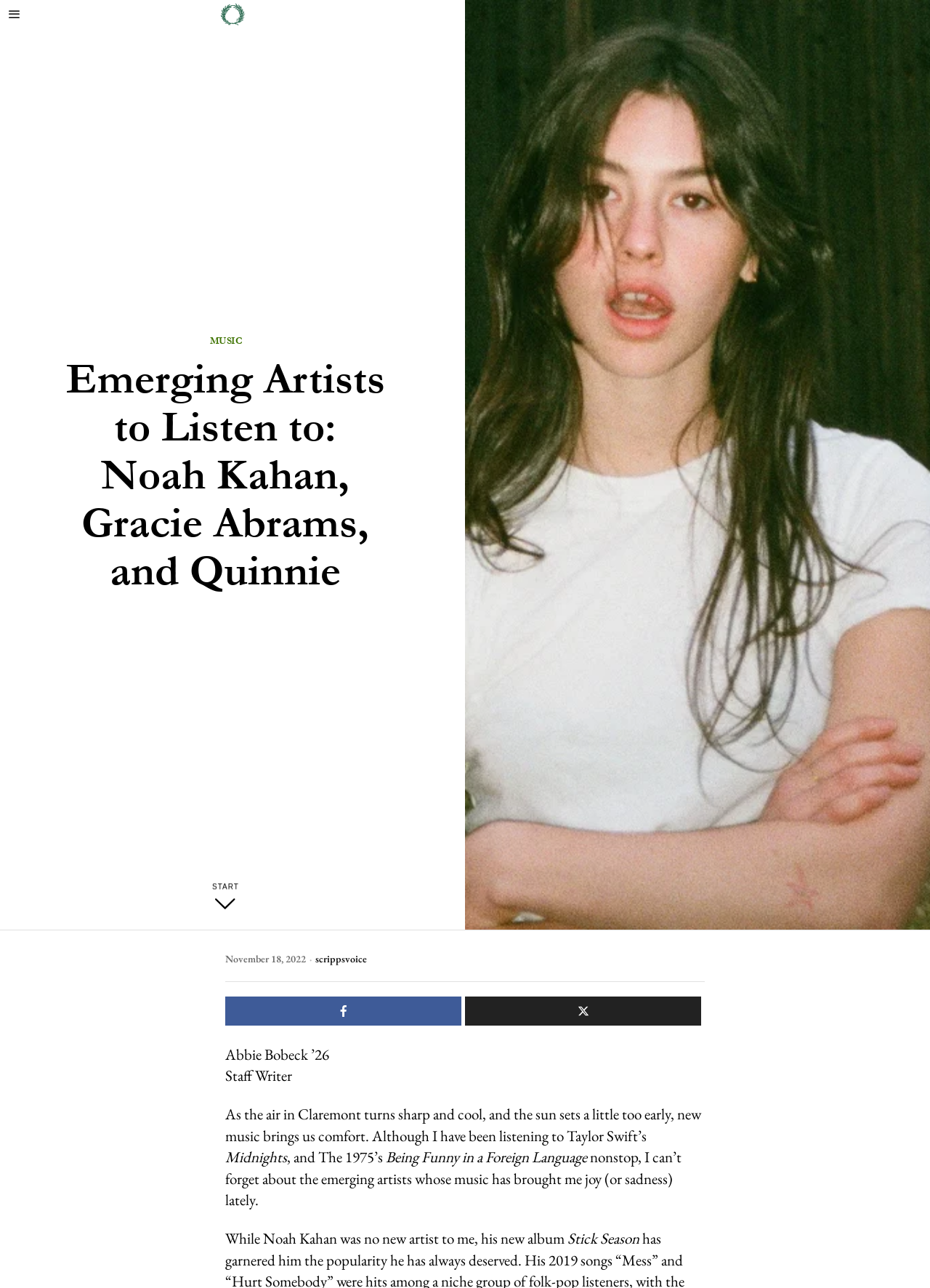Elaborate on the webpage's design and content in a detailed caption.

This webpage appears to be an article from The Scripps Voice, a publication that features emerging artists in the music industry. At the top of the page, there is a heading that reads "Emerging Artists to Listen to: Noah Kahan, Gracie Abrams, and Quinnie." Below this heading, there is a figure, likely an image, that takes up almost the entire width of the page.

On the left side of the page, there are several links, including one that reads "MUSIC" and another that says "START" with an arrow icon. There is also a link to the publication's name, "scrippsvoice." On the right side of the page, there are two more links with icons, one with a bell and another with a share icon.

The main content of the article begins with a byline that reads "Abbie Bobeck ’26 Staff Writer" and a date stamp that says "November 18, 2022." The article's text is divided into several paragraphs, with the first paragraph discussing the comfort of new music during the changing seasons. The author mentions listening to Taylor Swift's "Midnights" and The 1975's "Being Funny in a Foreign Language," but then shifts focus to emerging artists.

The article highlights Noah Kahan's new album "Stick Season" and likely discusses other emerging artists, including Gracie Abrams and Quinnie, as mentioned in the heading. The text is written in a conversational tone, with the author sharing their personal experiences and opinions about the music.